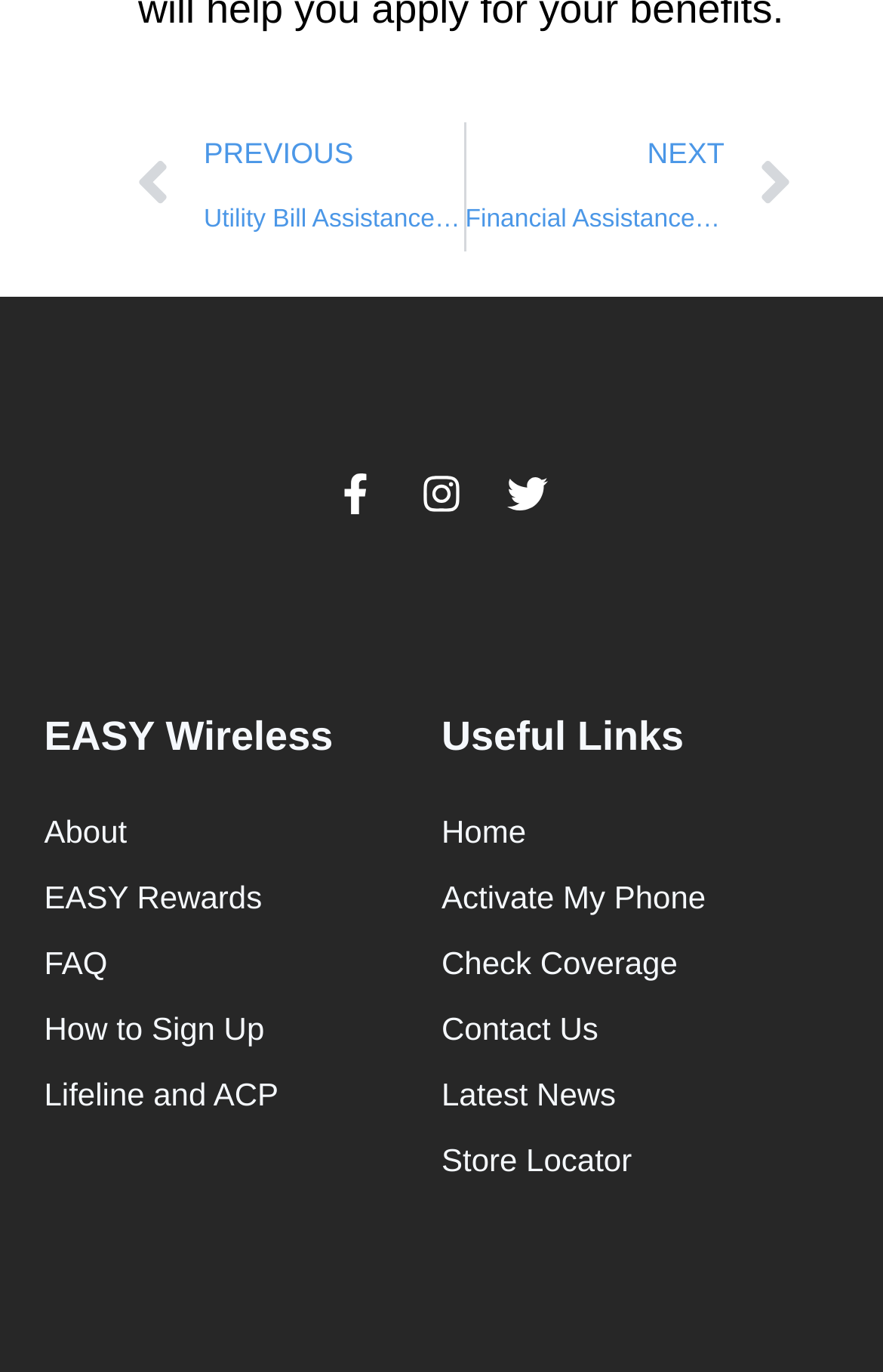What is the theme of the 'Lifeline and ACP' page?
Kindly offer a detailed explanation using the data available in the image.

I made an educated guess about the theme of the 'Lifeline and ACP' page by looking at its location in the 'EASY Wireless' section and the context of the surrounding links, which suggest that it is related to financial assistance or support programs.